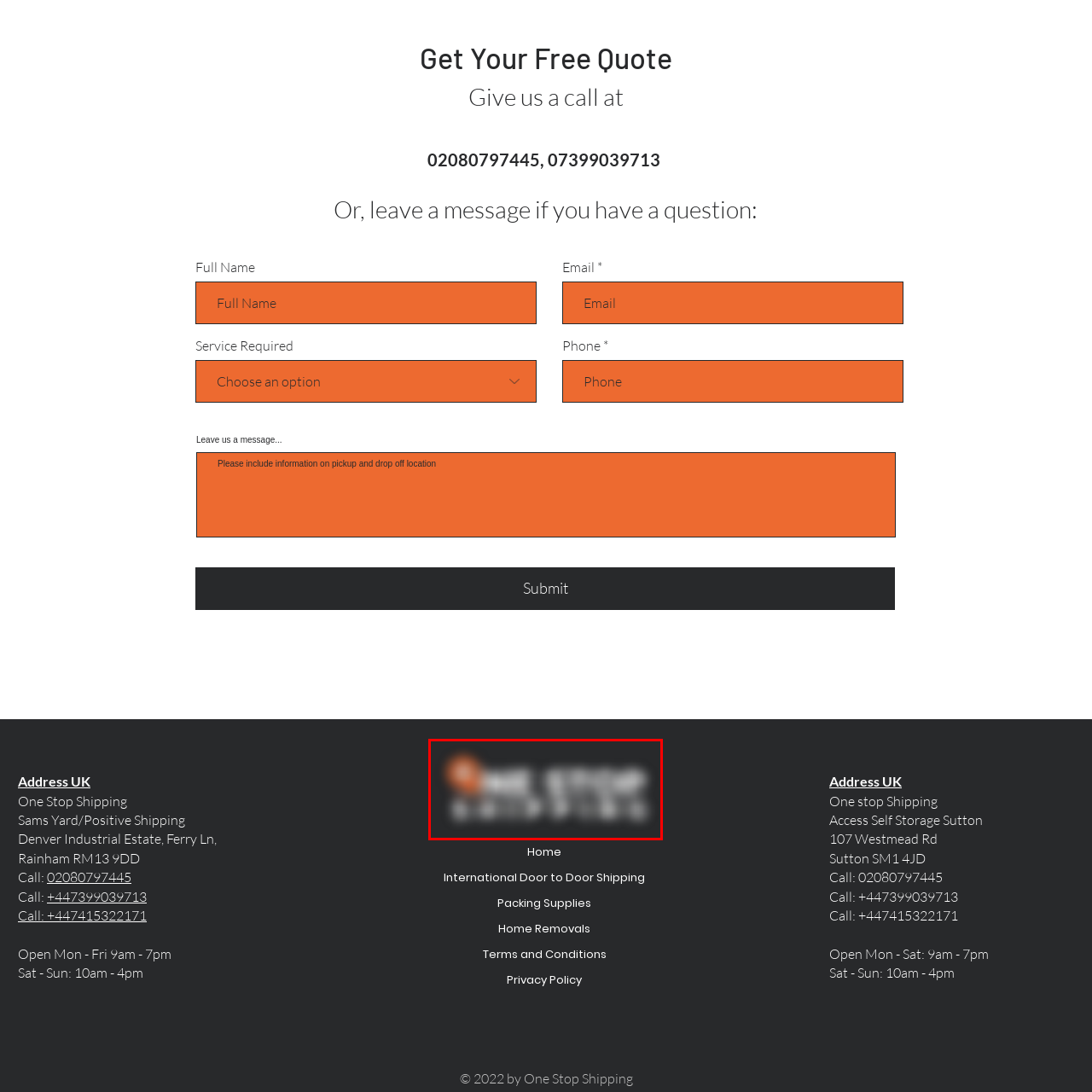Examine the image within the red boundary and respond with a single word or phrase to the question:
What is the color of the design element in the logo?

Orange